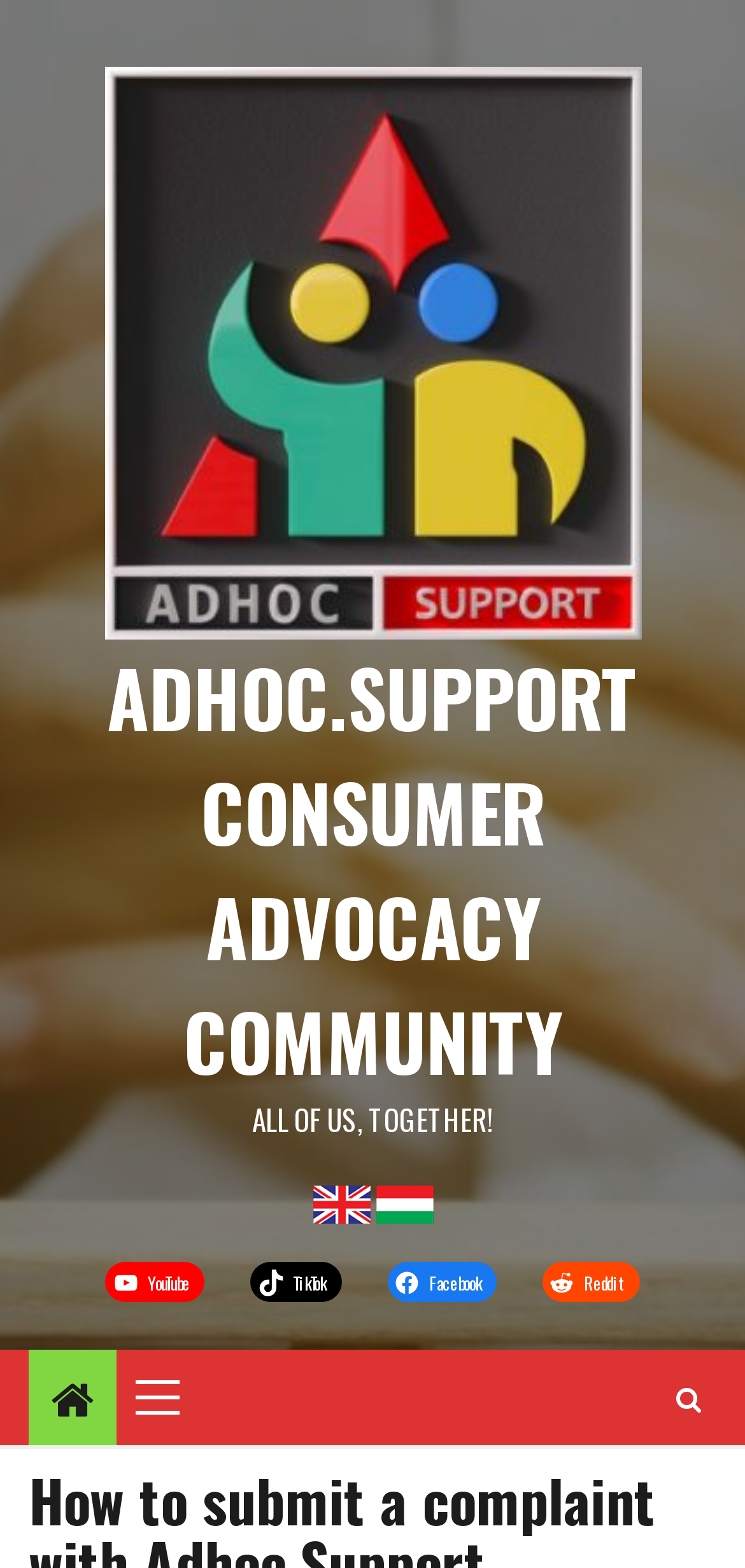Find the bounding box coordinates of the element I should click to carry out the following instruction: "Click on the search icon".

[0.892, 0.868, 0.956, 0.915]